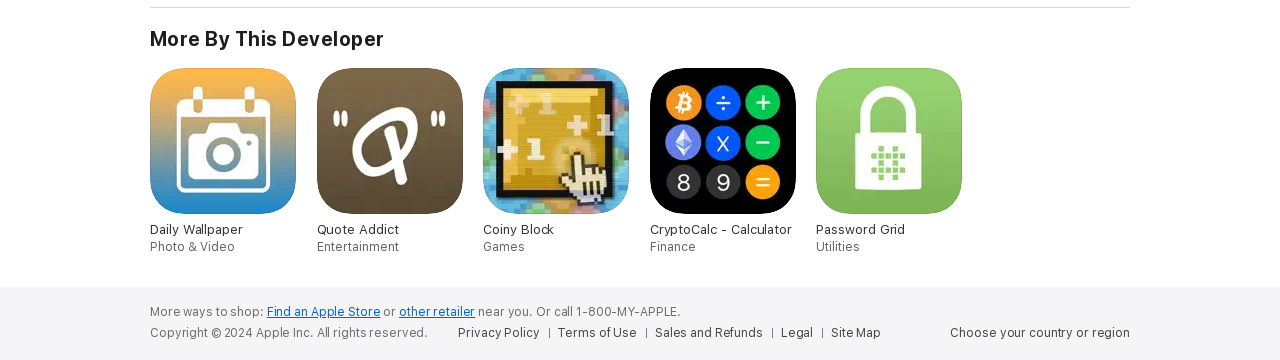What is the phone number to call for shopping?
Based on the screenshot, answer the question with a single word or phrase.

1-800-MY-APPLE